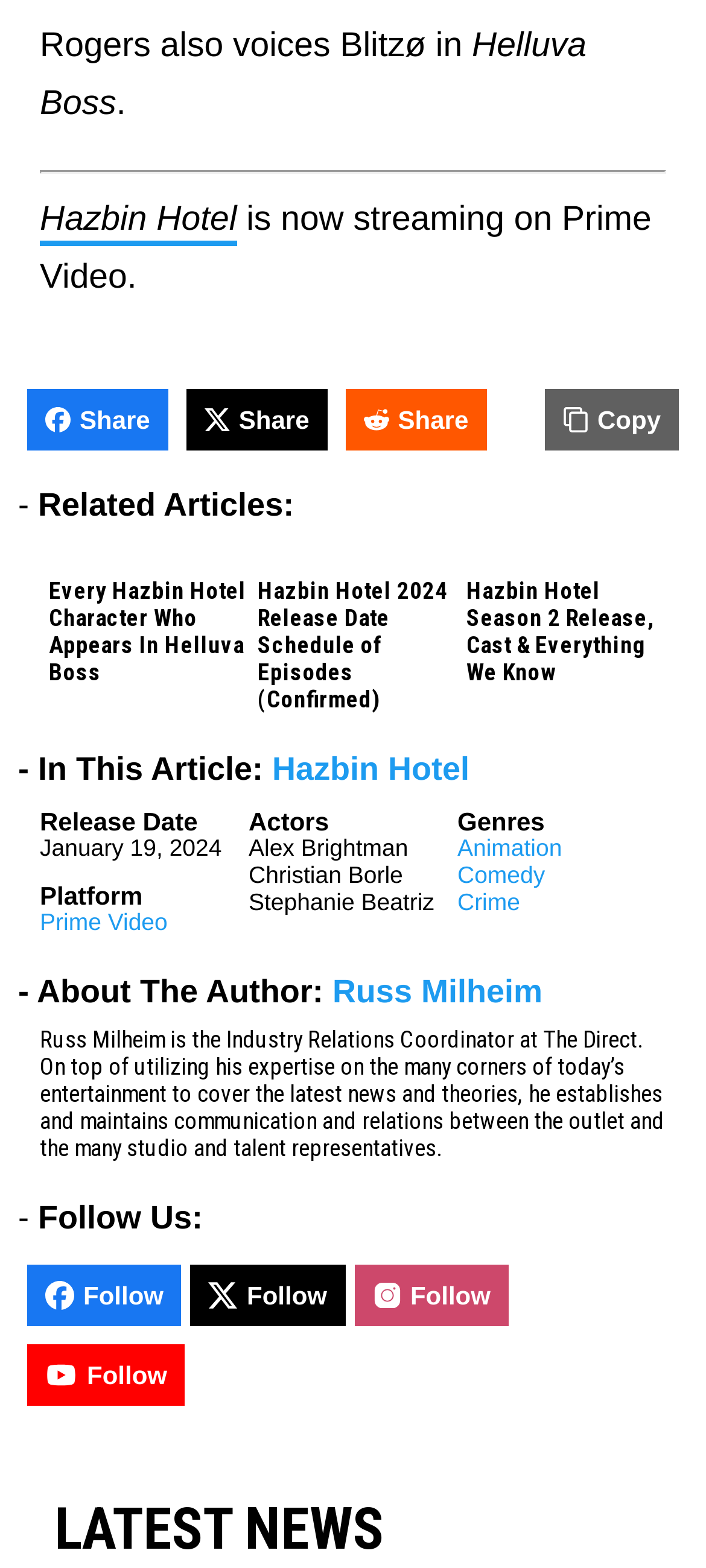Determine the coordinates of the bounding box that should be clicked to complete the instruction: "Click on the 'Hazbin Hotel' link". The coordinates should be represented by four float numbers between 0 and 1: [left, top, right, bottom].

[0.056, 0.128, 0.335, 0.157]